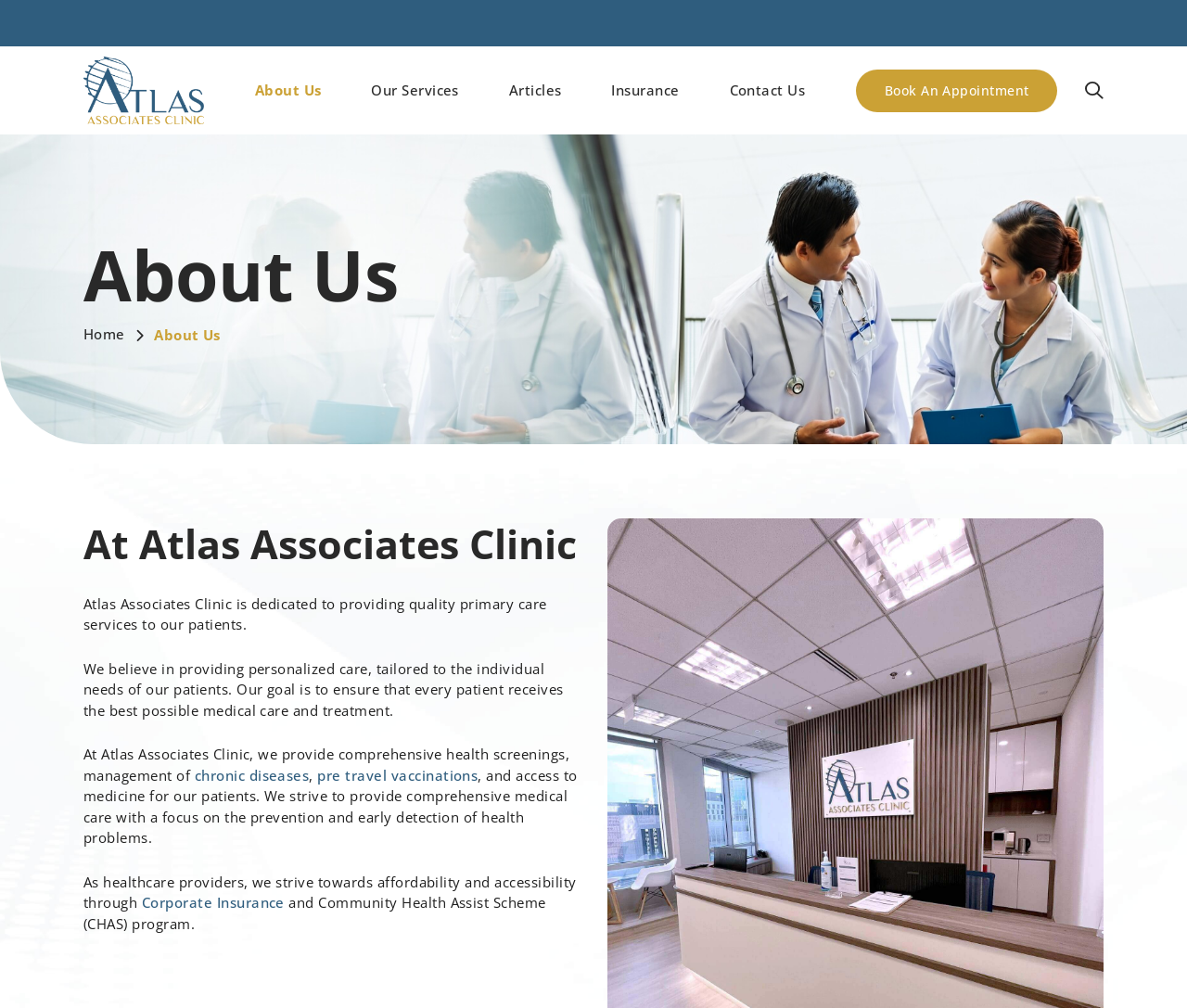Determine the bounding box coordinates of the clickable region to execute the instruction: "Visit the About Us page". The coordinates should be four float numbers between 0 and 1, denoted as [left, top, right, bottom].

[0.208, 0.046, 0.278, 0.133]